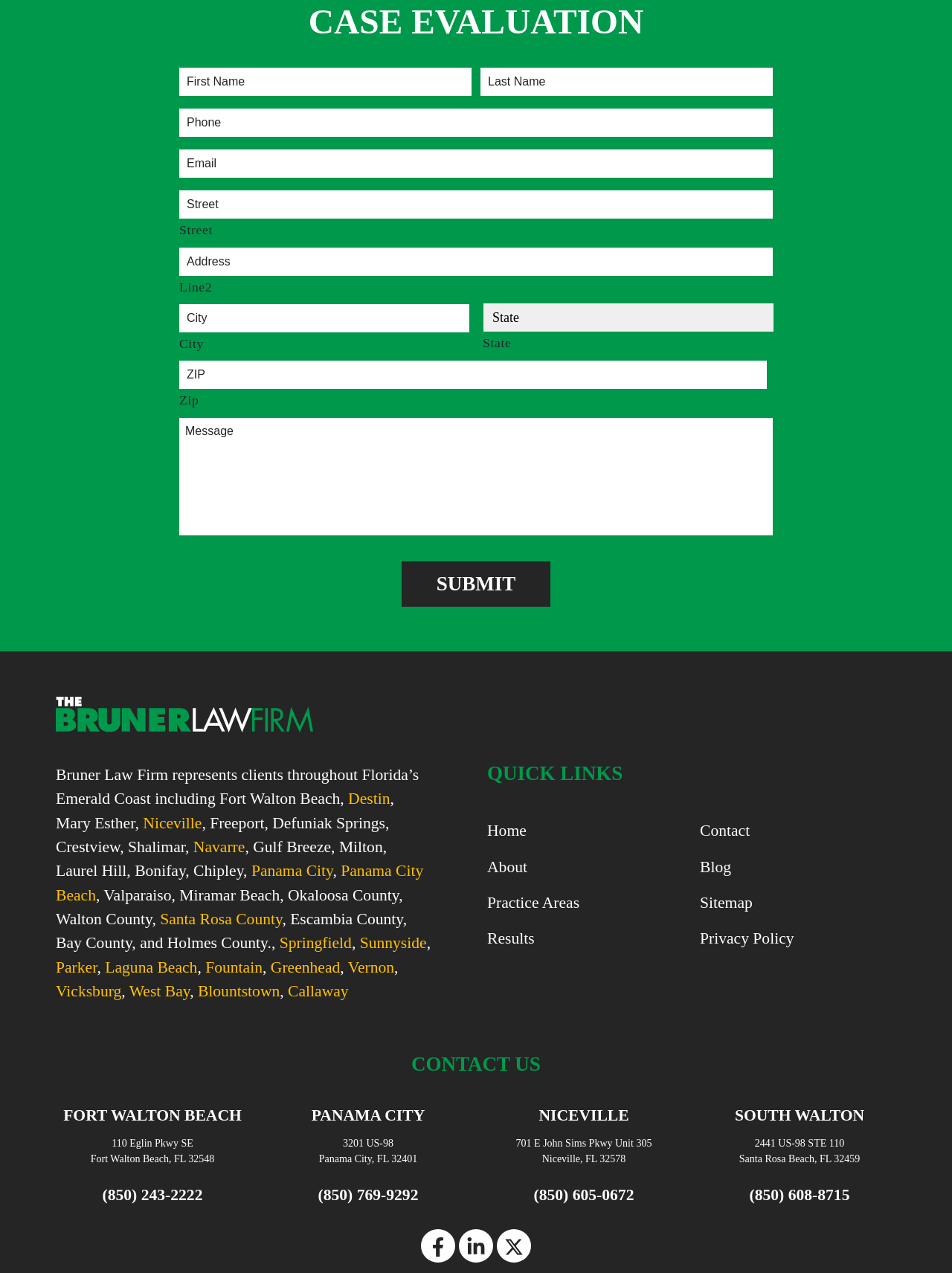Using the information in the image, give a comprehensive answer to the question: 
What is the required field in the 'First Name' section?

In the 'First Name' section, there is a textbox with an asterisk symbol next to it, indicating that it is a required field.